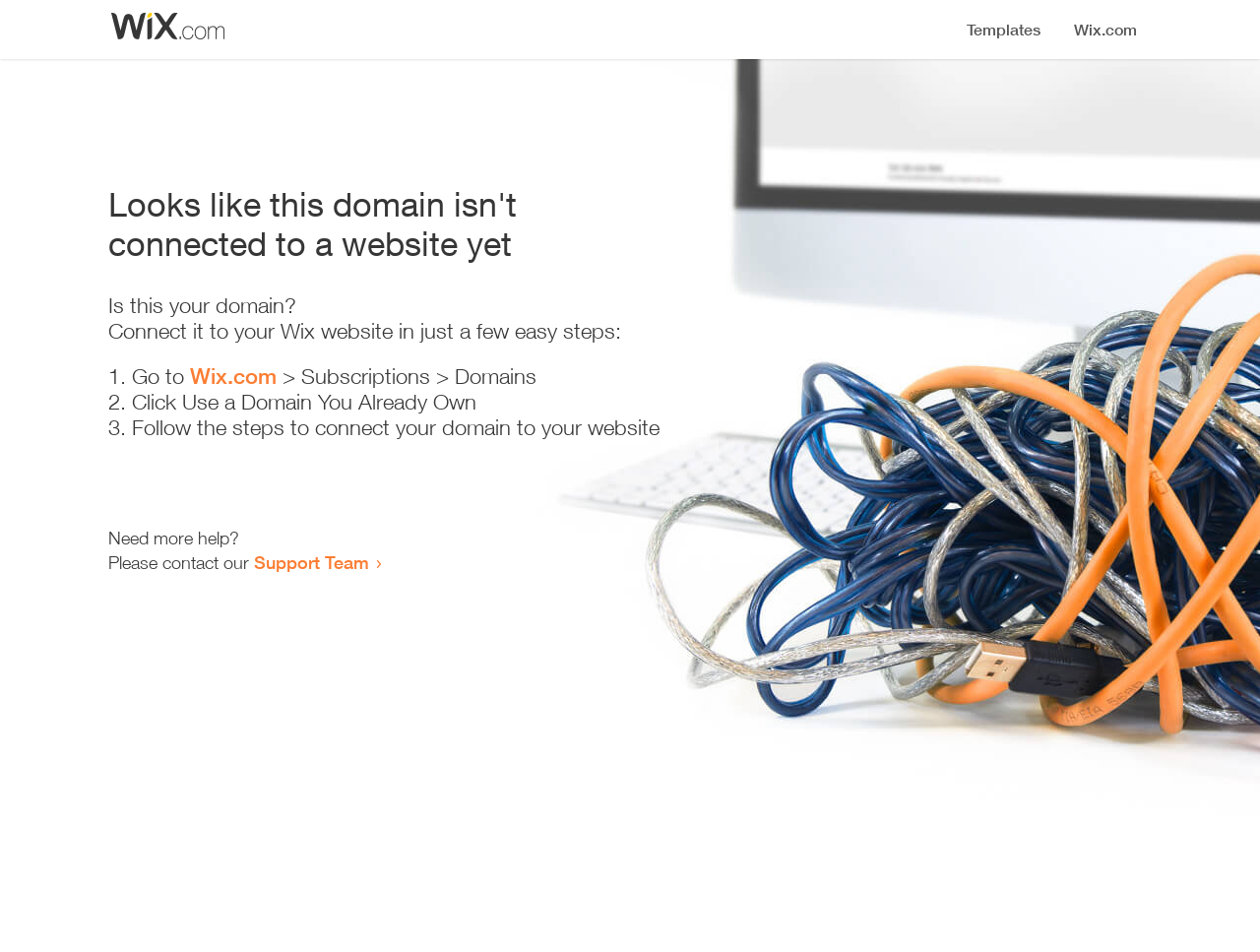Please use the details from the image to answer the following question comprehensively:
What is the main issue with this domain?

Based on the heading 'Looks like this domain isn't connected to a website yet', it is clear that the main issue with this domain is that it is not connected to a website.